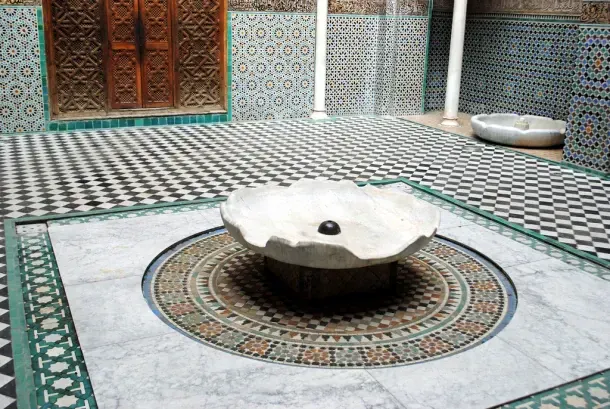Detail every aspect of the image in your caption.

The image showcases the intricate beauty of the Al-Attarine Madrasa in Fez, Morocco. This historical site, built in the 14th century, features a stunning courtyard adorned with detailed Moroccan architecture. The focal point of the image is a unique marble fountain, set against a backdrop of vibrant tile-work and intricate woodcarvings that reflect the artistic mastery of the period. The patterned tiles underfoot create a striking contrast with the architecture surrounding the courtyard, enhancing the overall aesthetic appeal. Visitors to this mesmerizing building can immerse themselves in the rich history and culture that Fez embodies, making it a must-see attraction in one of the world's oldest medinas.